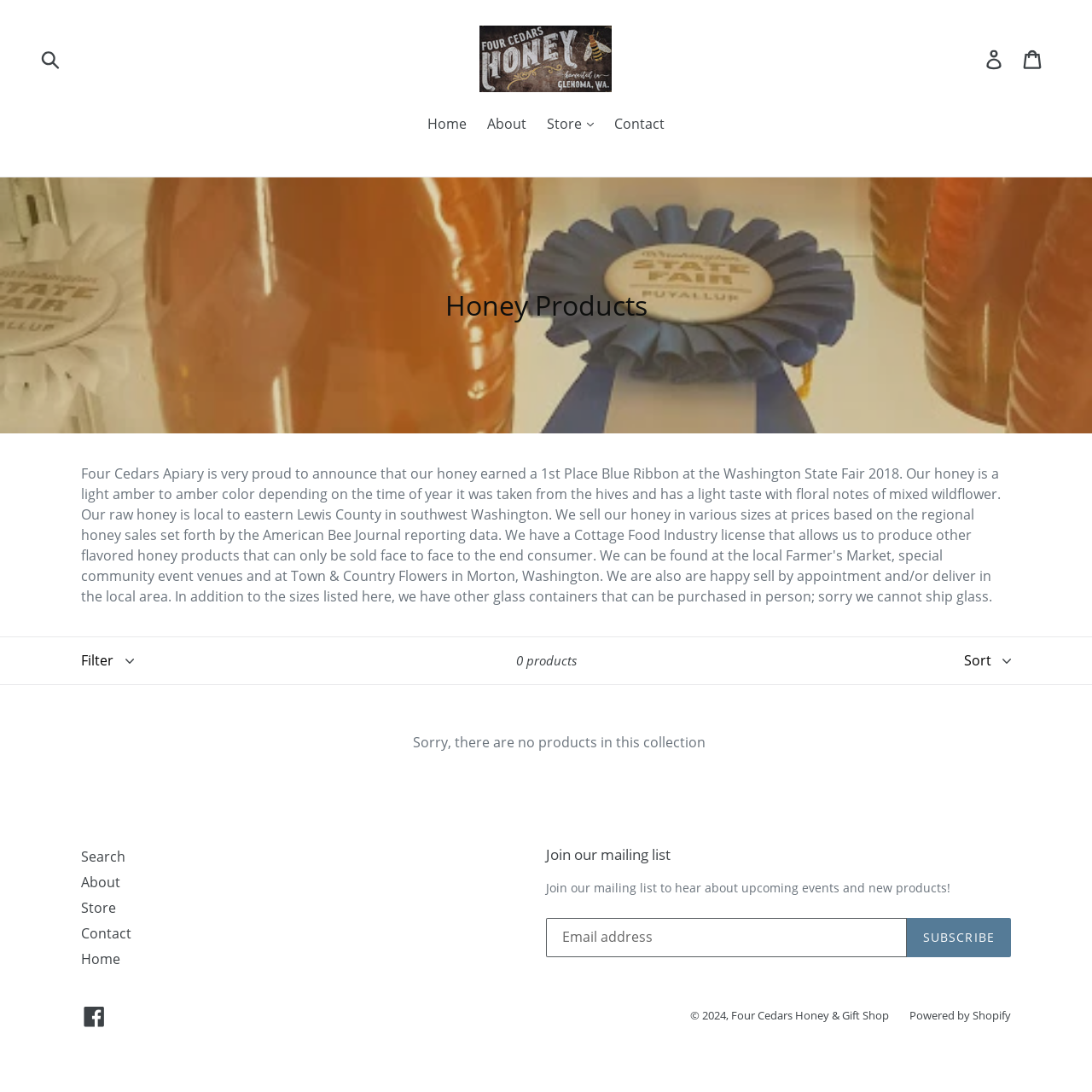Find the bounding box coordinates for the UI element that matches this description: "Search".

[0.074, 0.776, 0.115, 0.793]